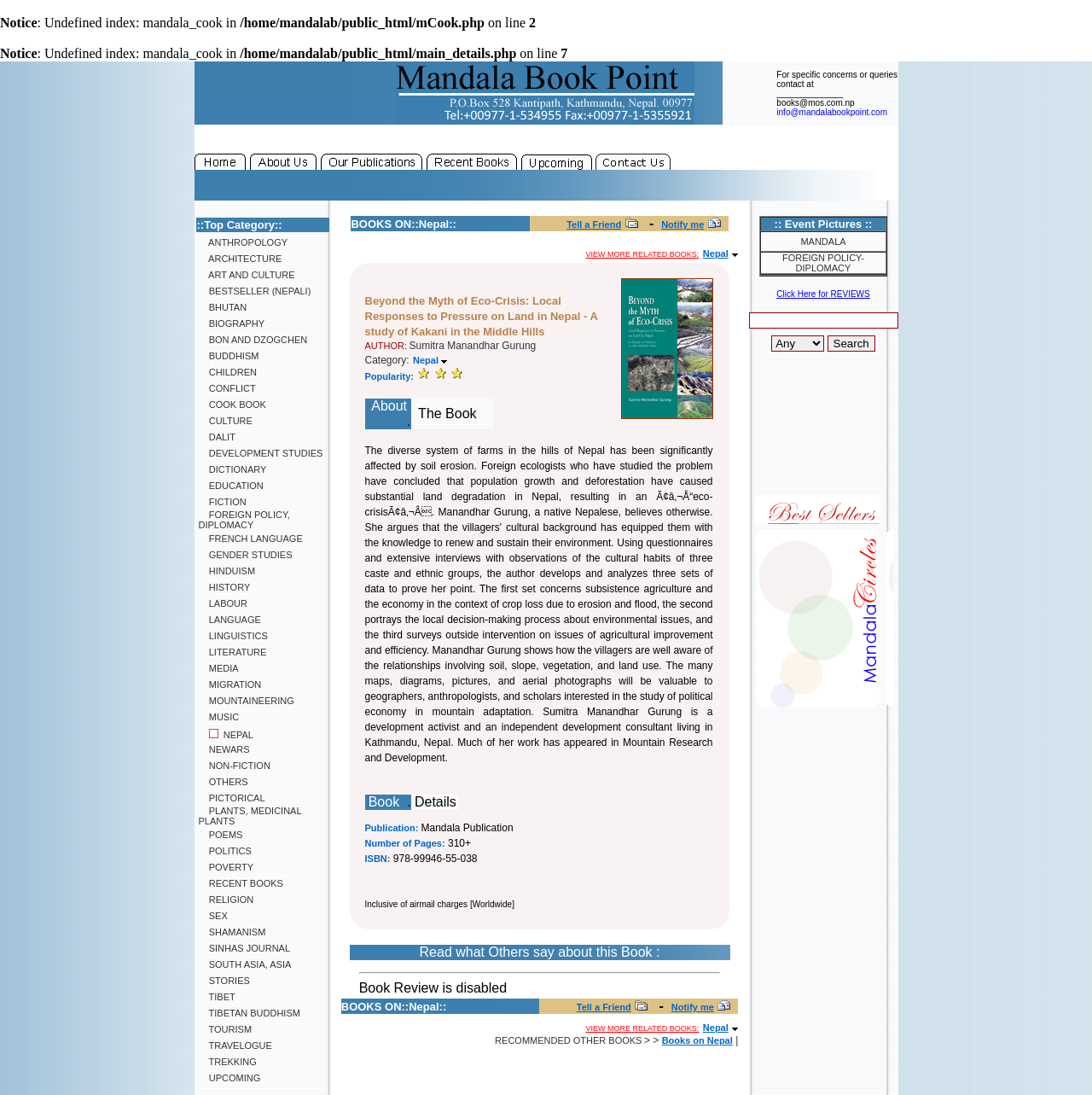Please examine the image and provide a detailed answer to the question: What is the purpose of the website?

I inferred the purpose of the website by looking at the layout and content of the webpage. The website appears to be a bookstore or publisher, as it lists categories and has links to books. The website also has a contact email address and a notice about a specific book.